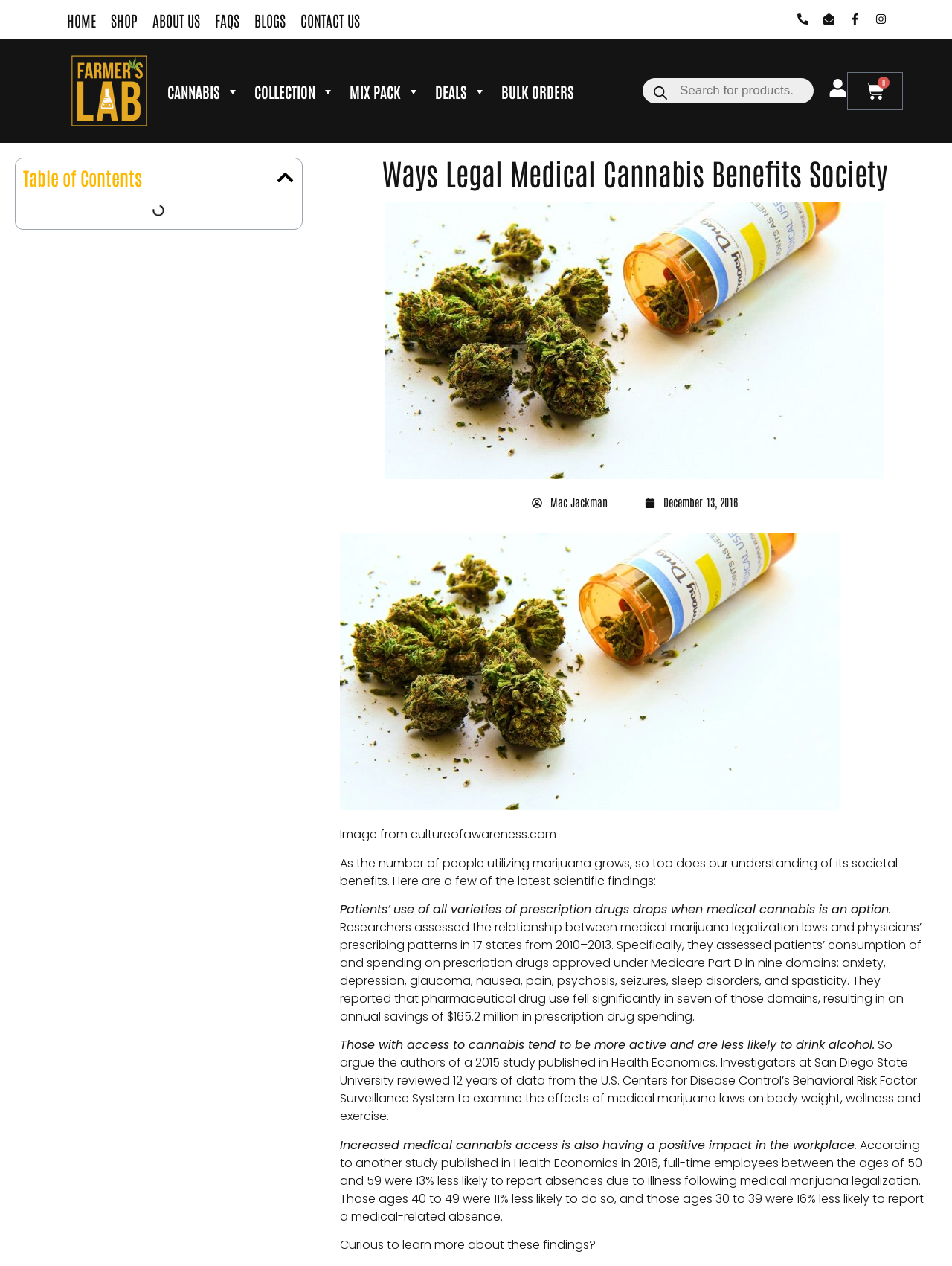Who is the author of the blog post?
Please answer the question as detailed as possible.

The author of the blog post can be determined by looking at the static text element with ID 819, which has the text 'Mac Jackman'. This element is located below the heading of the blog post and indicates the author of the post.